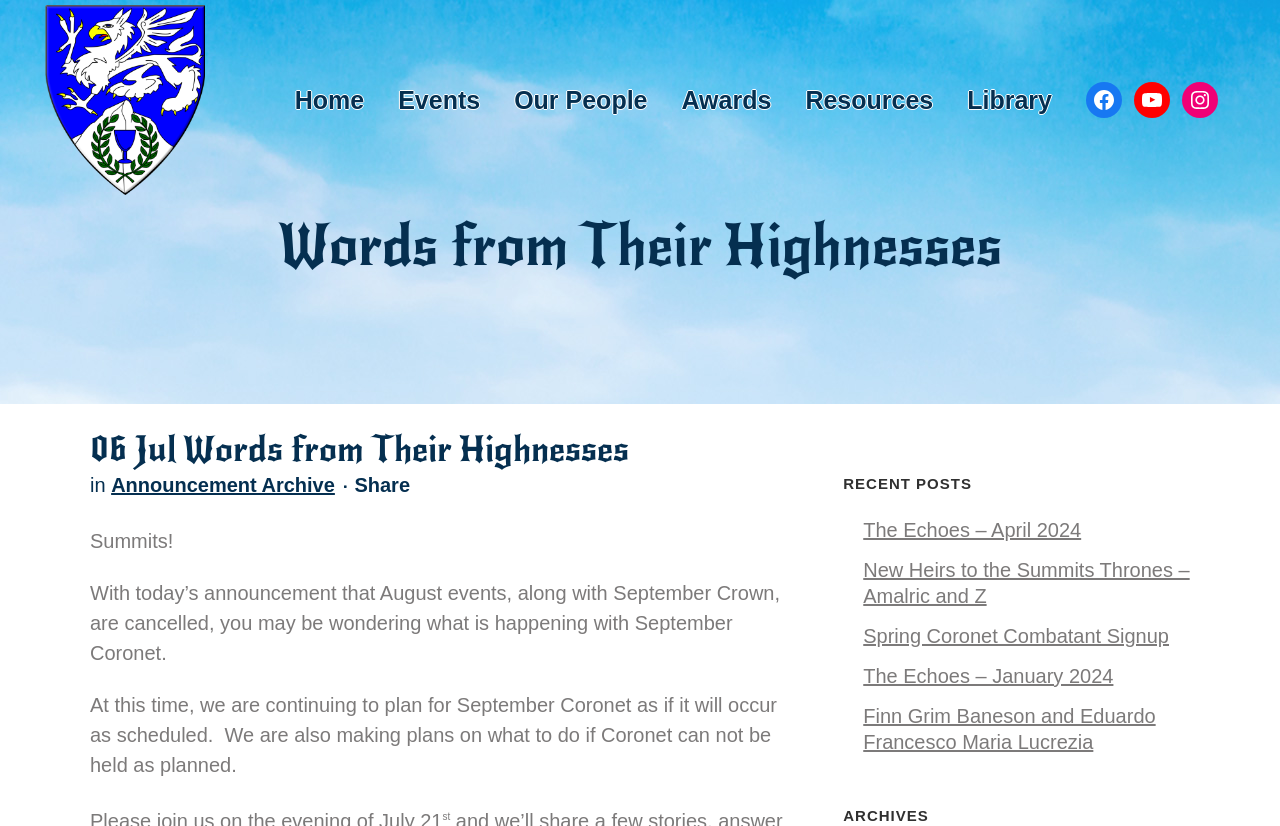Give a detailed account of the webpage's layout and content.

The webpage is about the Principality of the Summits, with a focus on announcements and updates from Their Highnesses. At the top left, there are multiple instances of the Principality's logo. On the top right, there are social media links to Facebook, YouTube, and Instagram. Below the logos, there is a navigation menu with links to various sections of the website, including Home, Events, Our People, Awards, Resources, and Library.

The main content area is divided into two sections. The top section has a heading "Words from Their Highnesses" and a subheading "06 Jul Words from Their Highnesses". Below this, there is a paragraph of text announcing the cancellation of August events and September Crown, and discussing the plans for September Coronet. There is also a link to an Announcement Archive and a Share button.

The bottom section has a heading "RECENT POSTS" and lists several links to recent articles, including "The Echoes – April 2024", "New Heirs to the Summits Thrones – Amalric and Z", "Spring Coronet Combatant Signup", "The Echoes – January 2024", and "Finn Grim Baneson and Eduardo Francesco Maria Lucrezia".